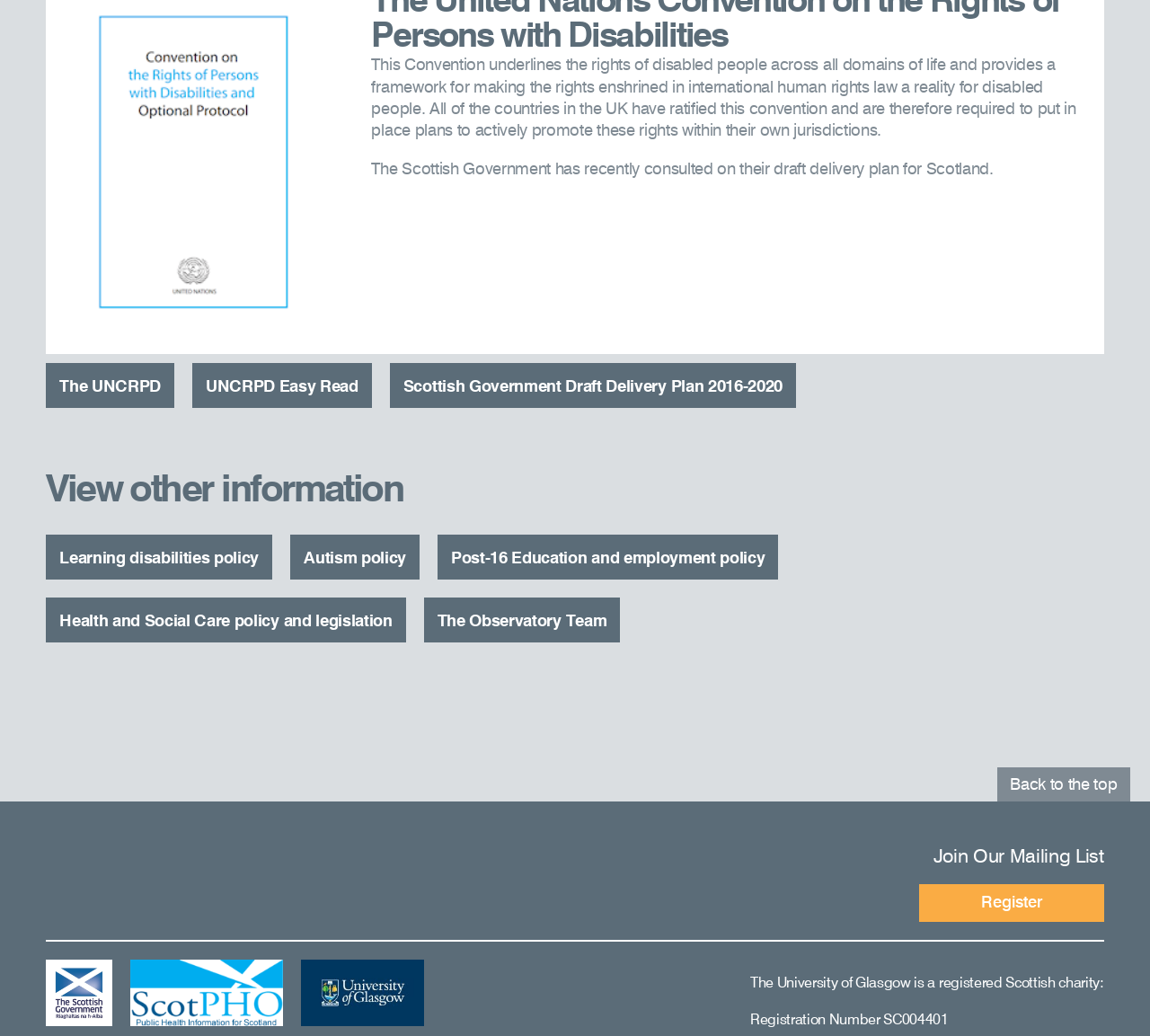Respond to the following question with a brief word or phrase:
What is the purpose of the links under 'View other information'?

To access related policies